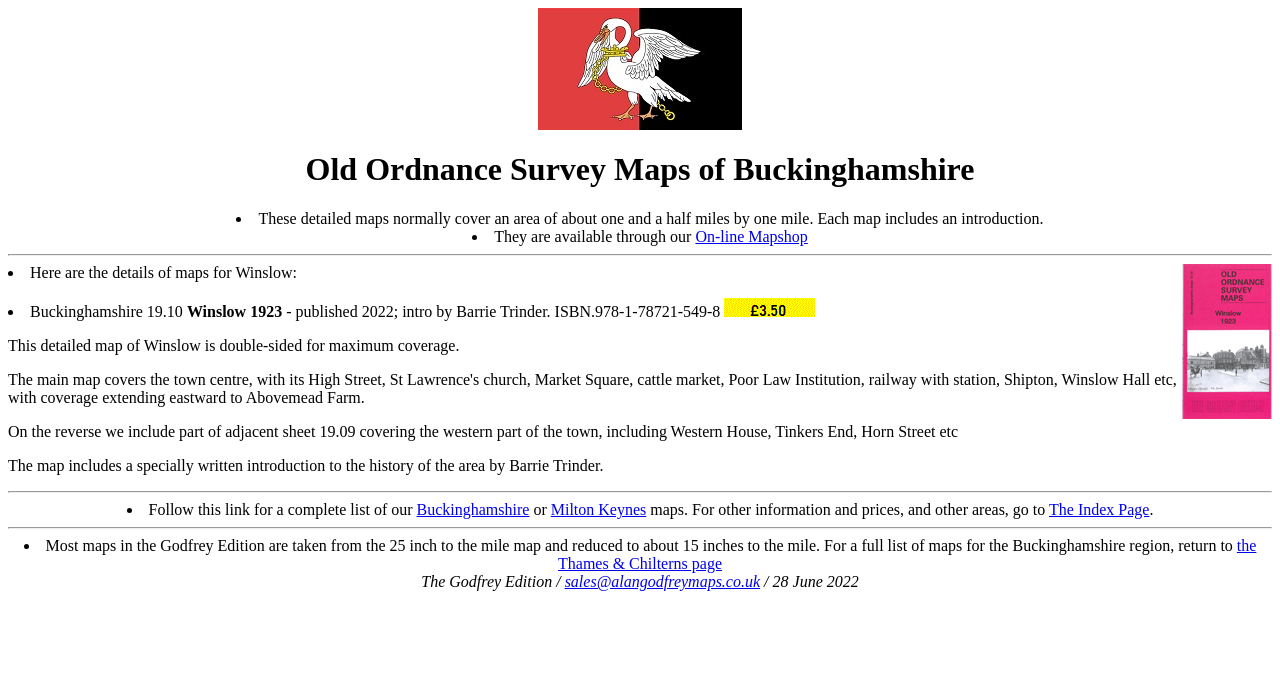What is the format of the map of Winslow?
Please respond to the question with as much detail as possible.

The text 'This detailed map of Winslow is double-sided for maximum coverage' suggests that the format of the map of Winslow is double-sided.